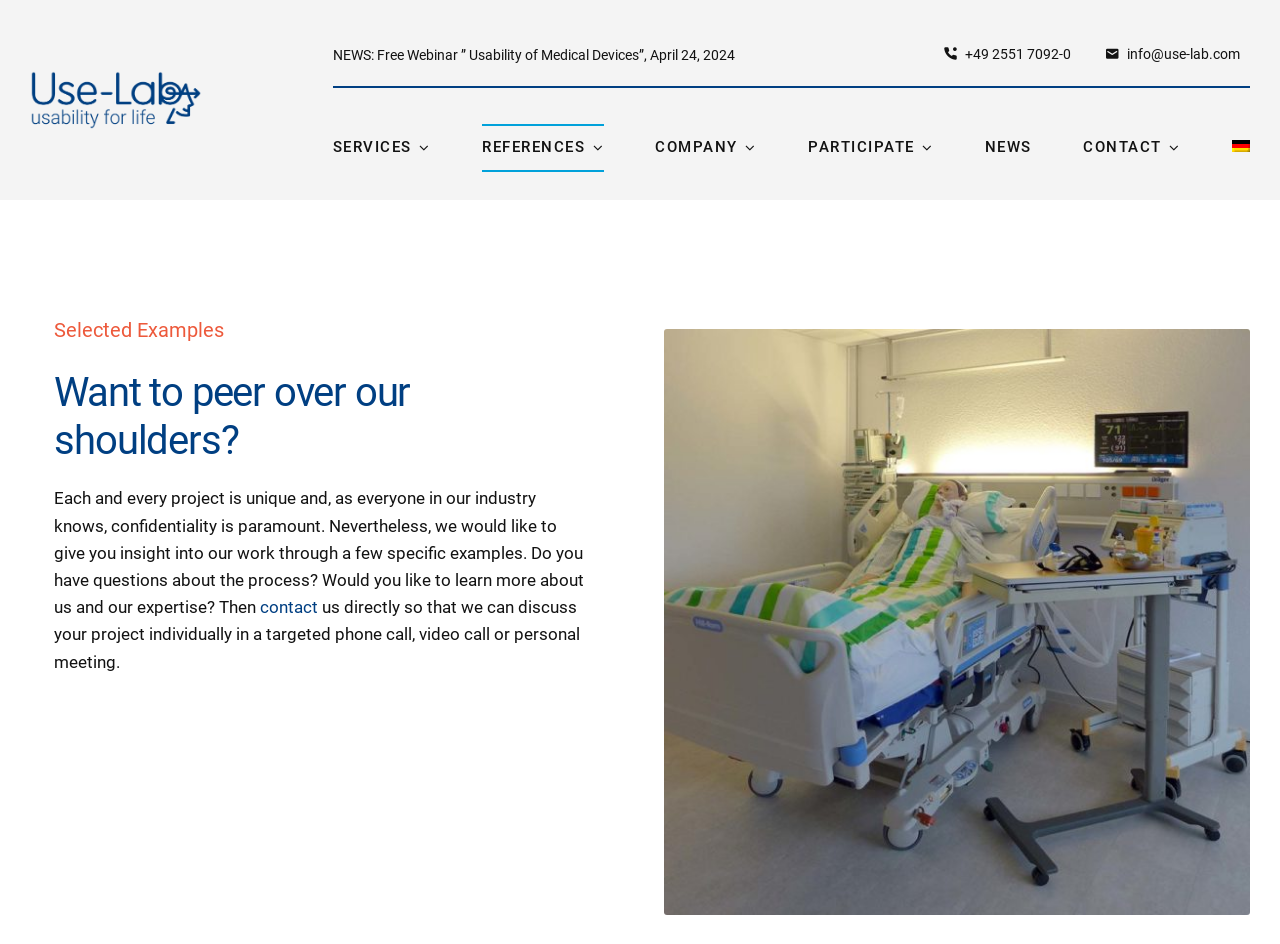Please respond to the question with a concise word or phrase:
What is the format of the phone number provided?

+49 2551 7092-0